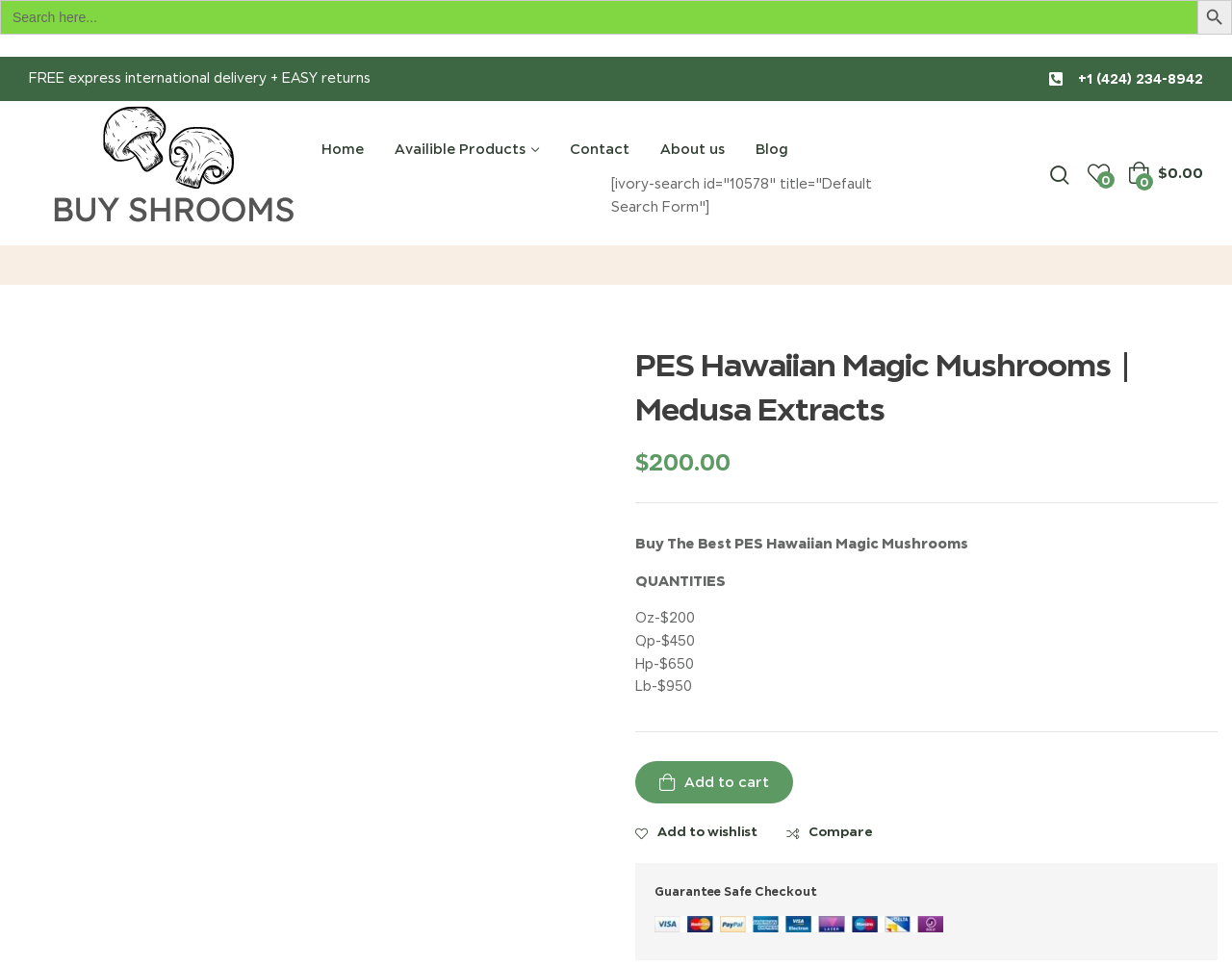Please specify the bounding box coordinates of the clickable section necessary to execute the following command: "Add to wishlist".

[0.516, 0.851, 0.615, 0.872]